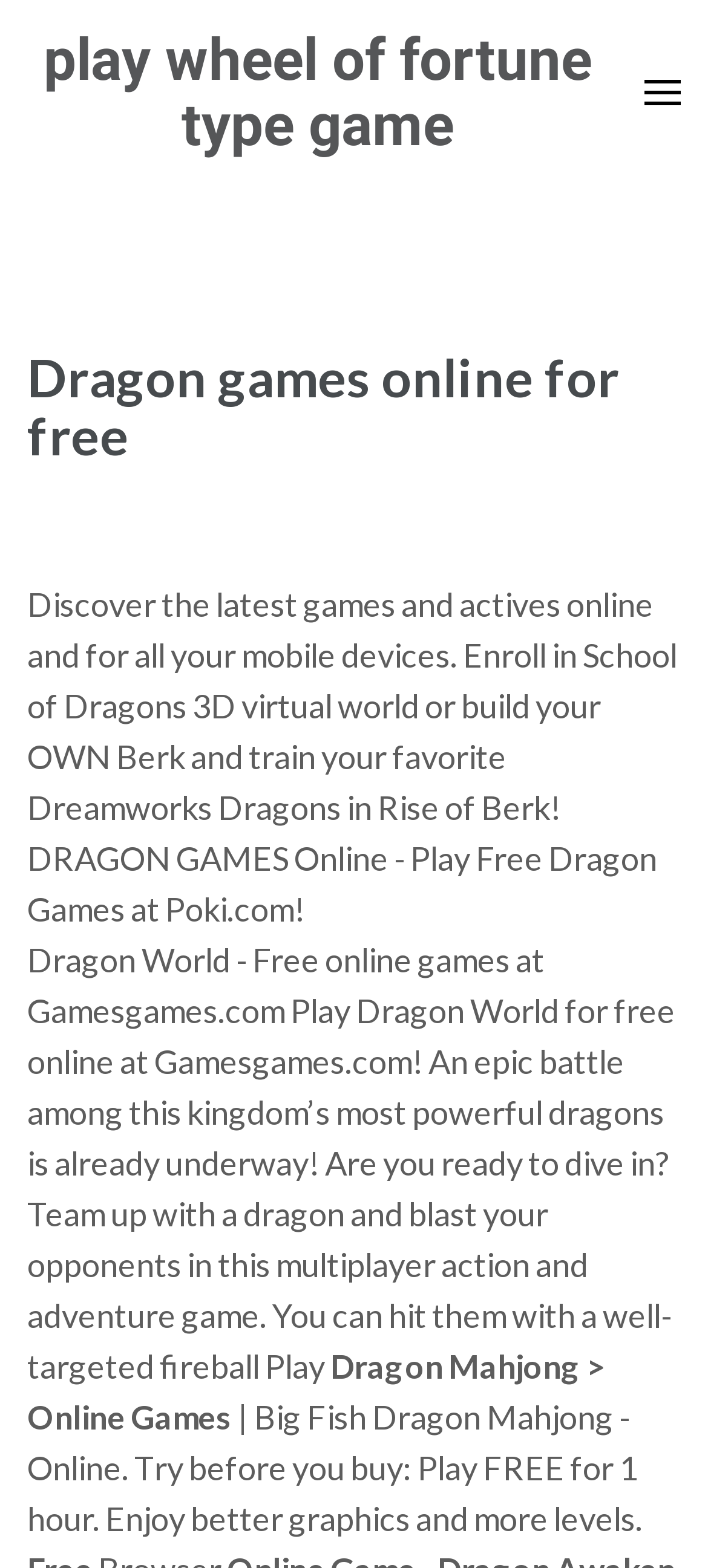What type of games are featured on this website?
Please use the visual content to give a single word or phrase answer.

Dragon games